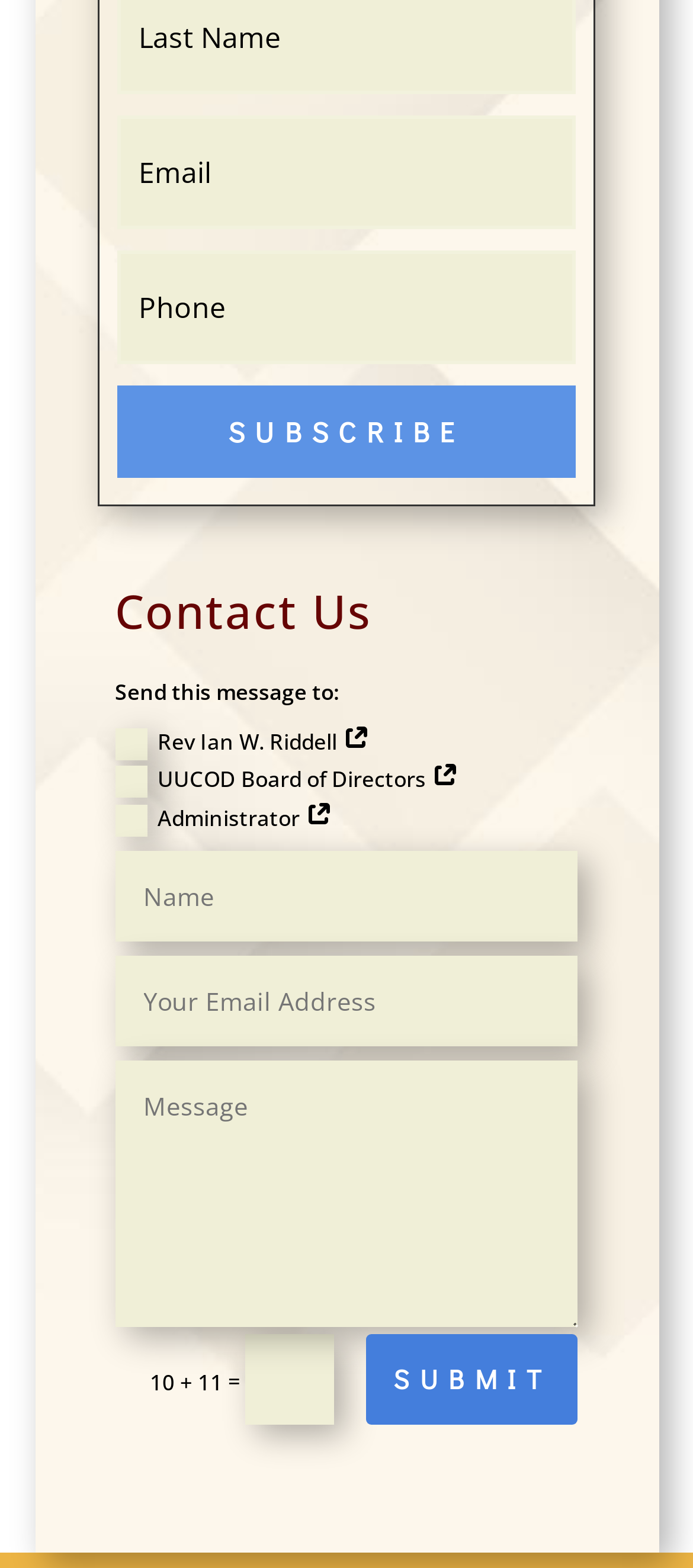Using the information in the image, give a comprehensive answer to the question: 
What is the equation displayed on the page?

The equation '10 + 11 =' is displayed on the page, along with a textbox to enter the answer. This suggests that the page may be used for simple arithmetic operations or quizzes.